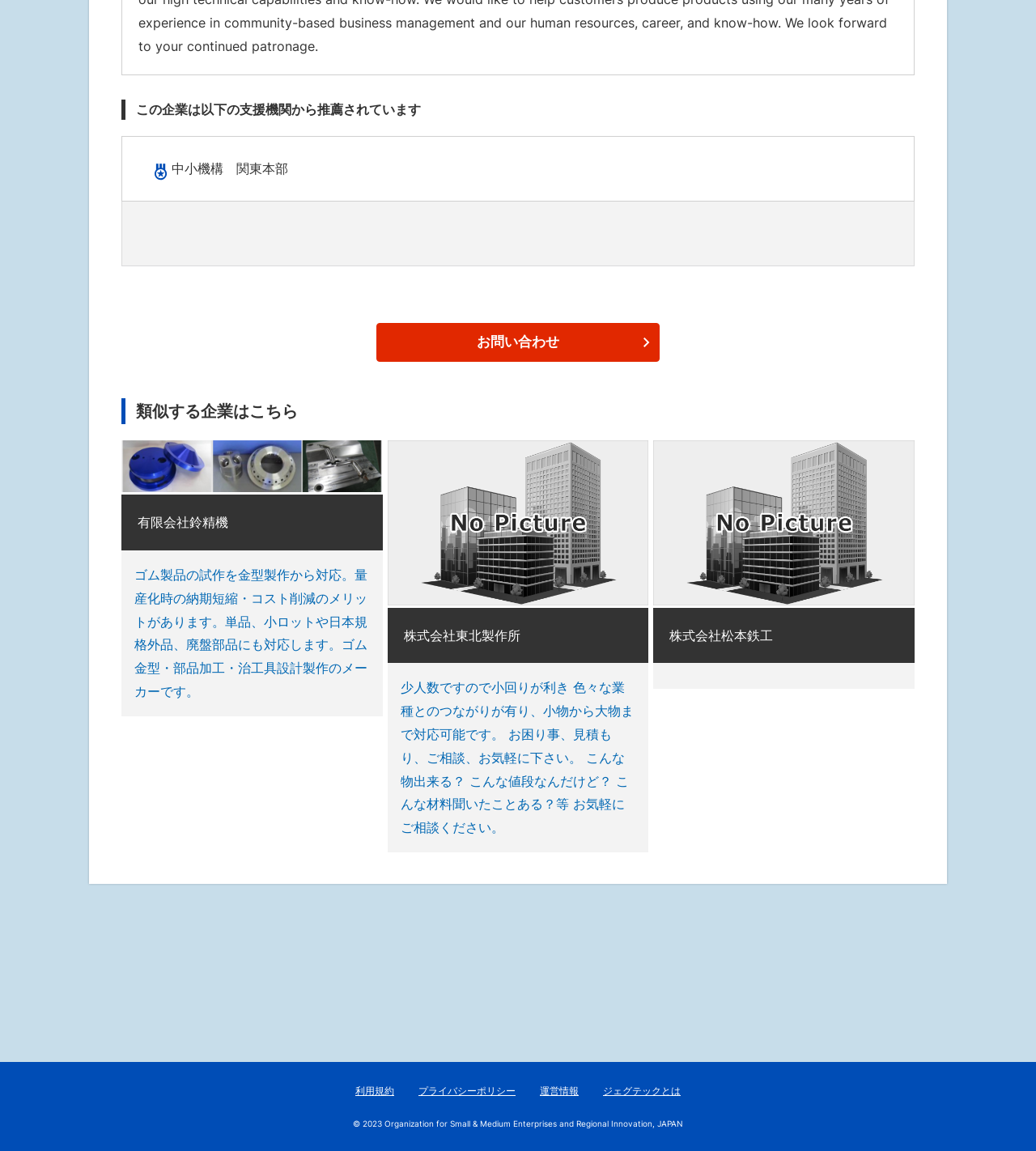How many links are in the section with the heading '類似する企業はこちら'?
Using the screenshot, give a one-word or short phrase answer.

3